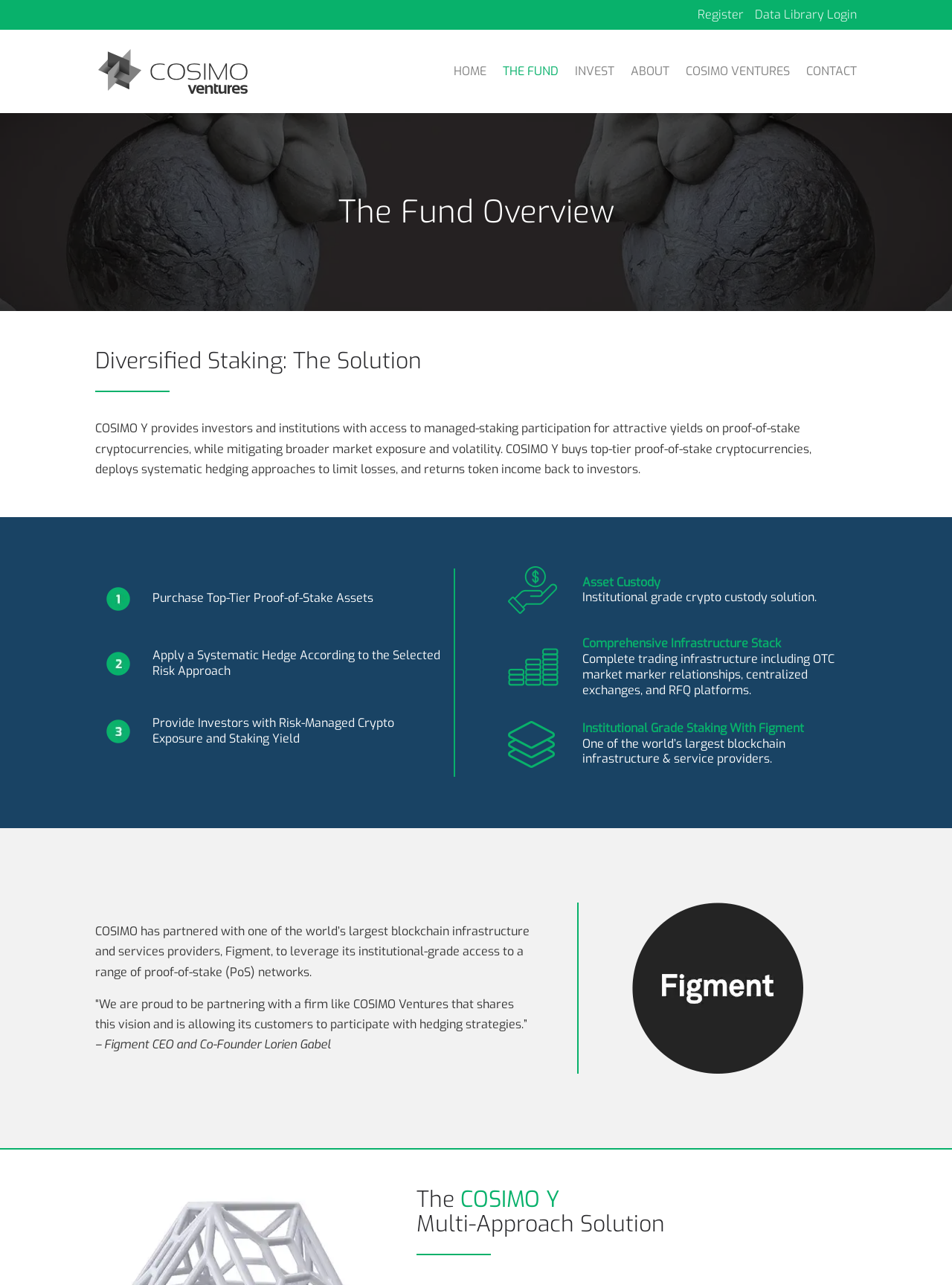Please specify the bounding box coordinates of the clickable region necessary for completing the following instruction: "Read the 'Recent Posts'". The coordinates must consist of four float numbers between 0 and 1, i.e., [left, top, right, bottom].

None